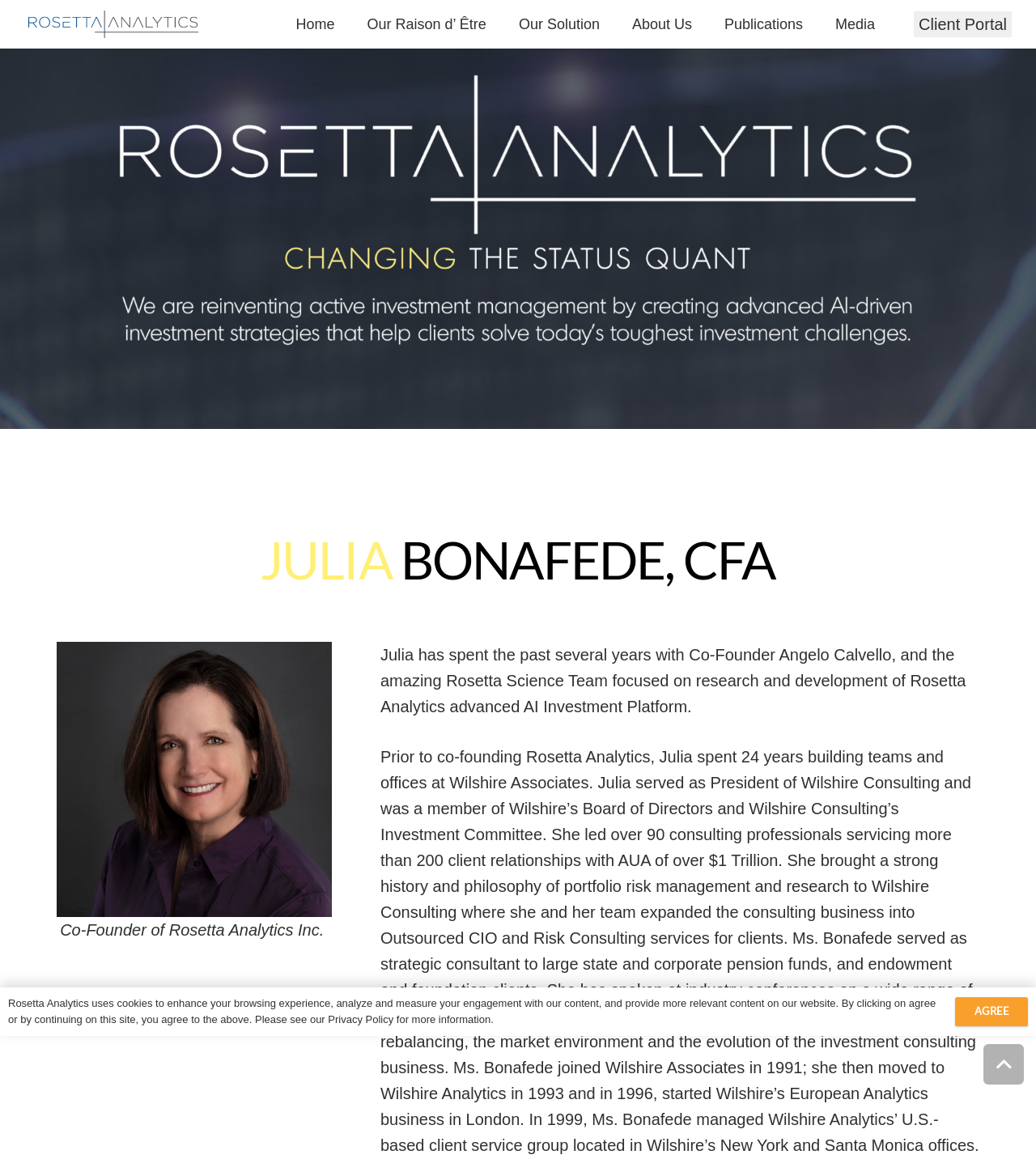Identify the bounding box for the described UI element: "Our Solution".

[0.485, 0.0, 0.594, 0.041]